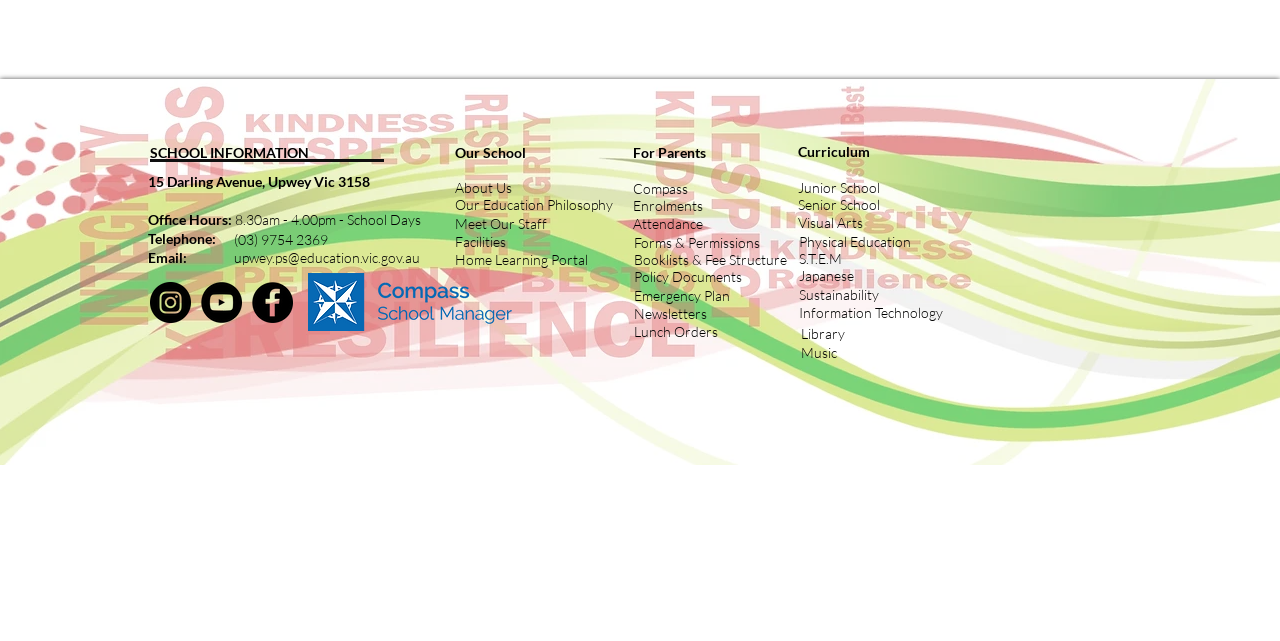Find the bounding box coordinates of the element you need to click on to perform this action: 'Check the 'Junior School' curriculum'. The coordinates should be represented by four float values between 0 and 1, in the format [left, top, right, bottom].

[0.623, 0.278, 0.771, 0.307]